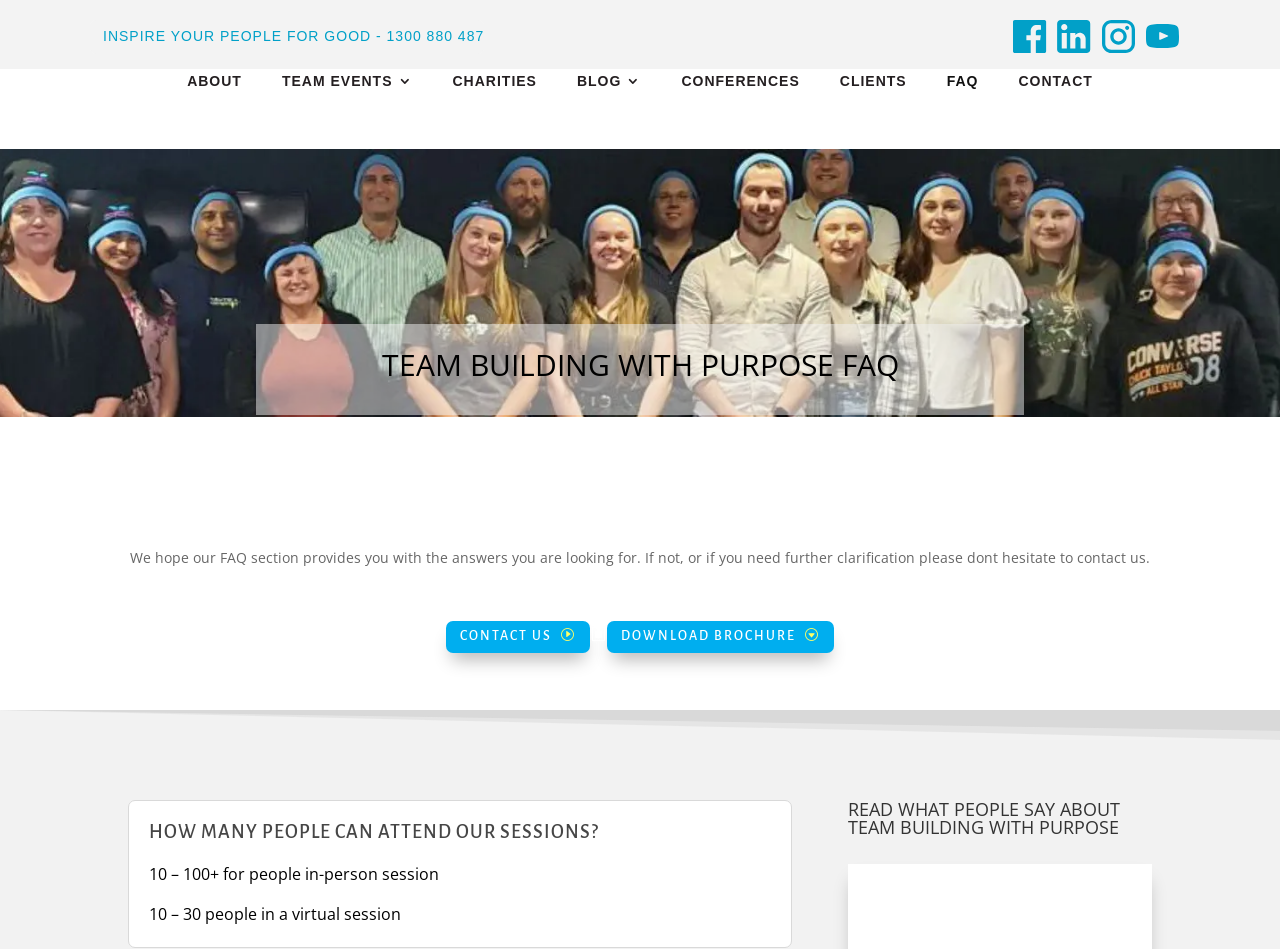How can users contact the company?
By examining the image, provide a one-word or phrase answer.

Through contact link